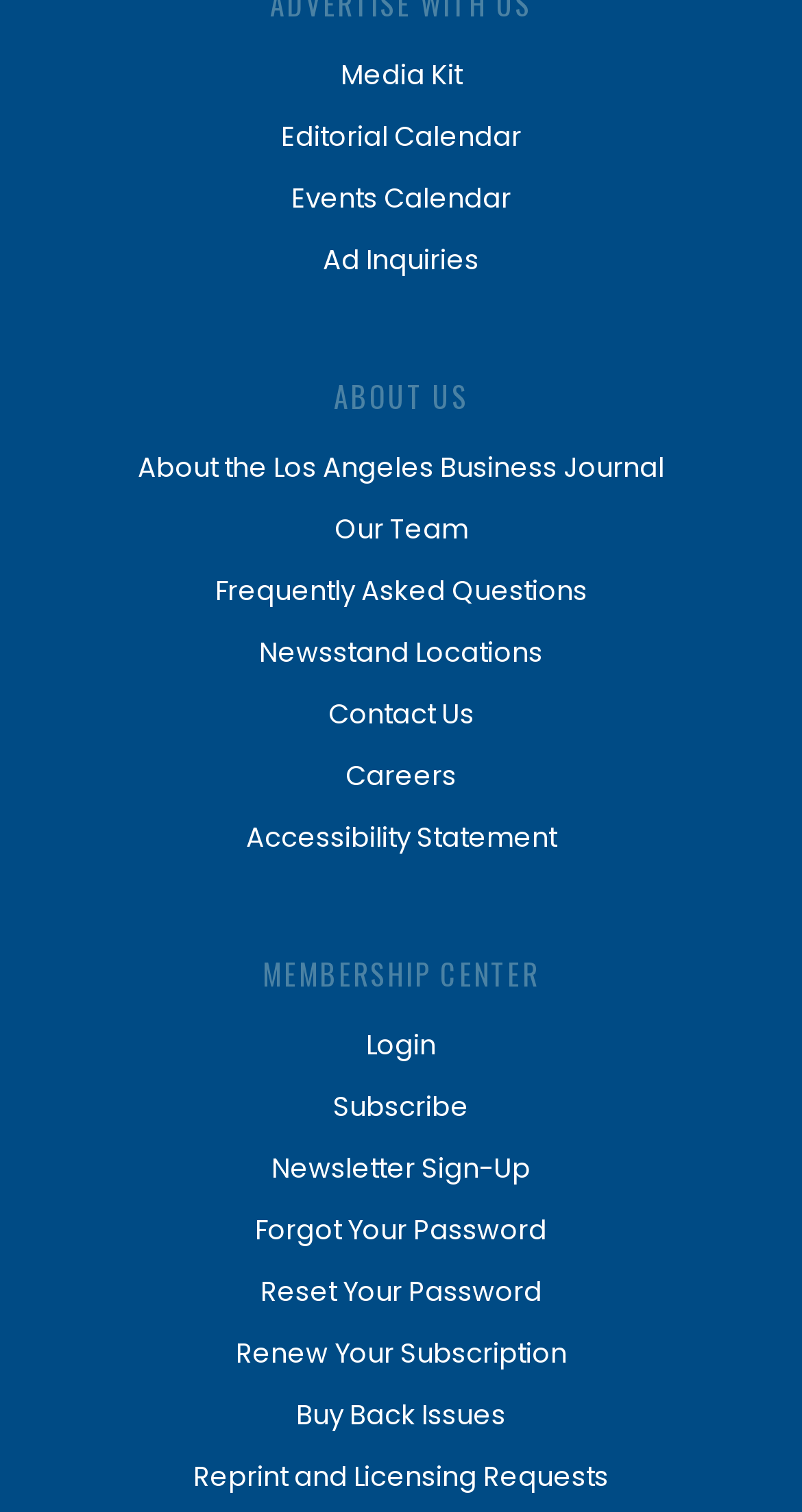Provide the bounding box coordinates, formatted as (top-left x, top-left y, bottom-right x, bottom-right y), with all values being floating point numbers between 0 and 1. Identify the bounding box of the UI element that matches the description: Reprint and Licensing Requests

[0.241, 0.957, 0.759, 0.997]